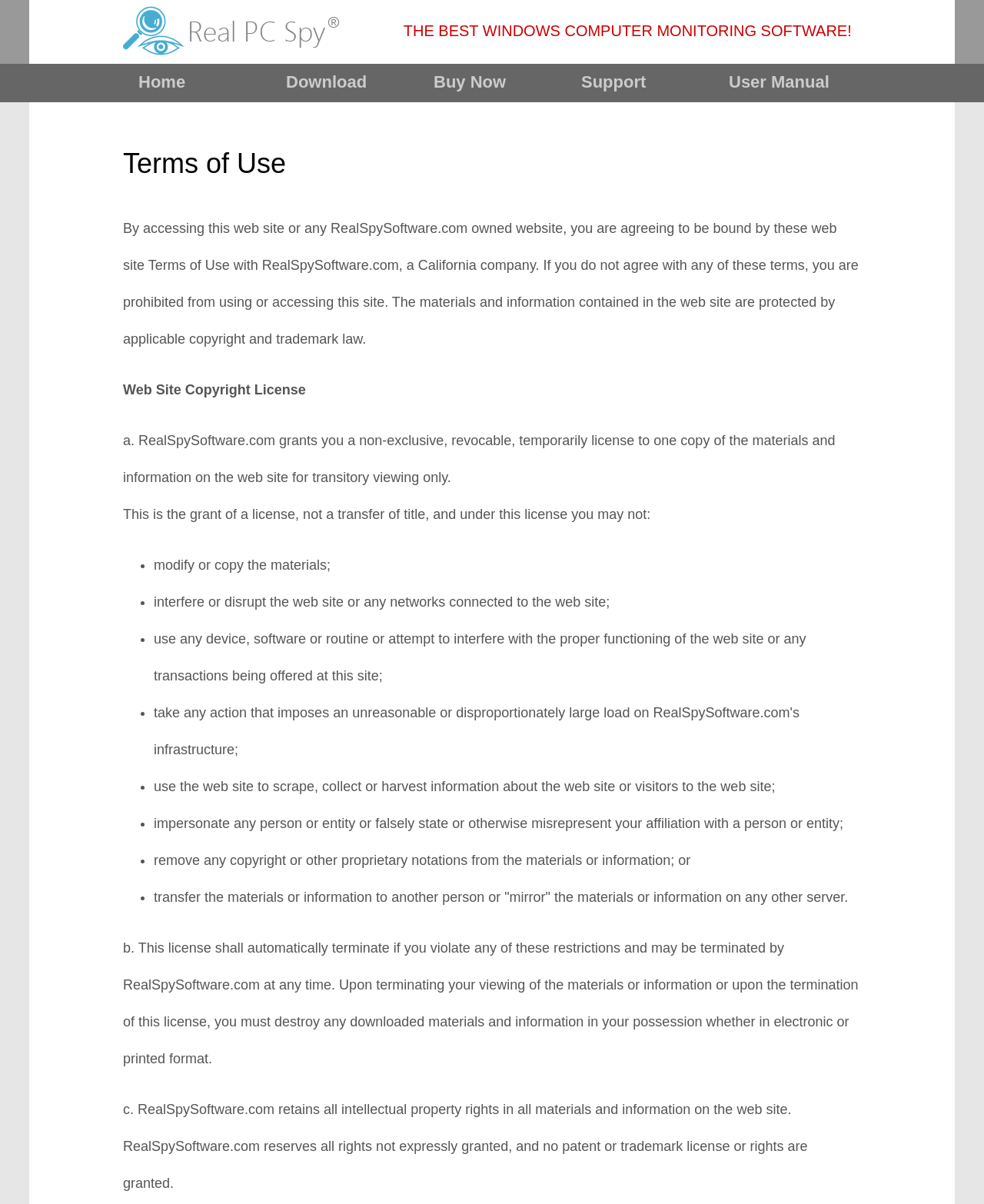Carefully observe the image and respond to the question with a detailed answer:
What happens if you violate the terms of use?

According to the terms of use, if you violate any of the restrictions, your license to use the website's materials and information will automatically terminate. This is stated in section 'b. This license shall automatically terminate if you violate any of these restrictions...'.